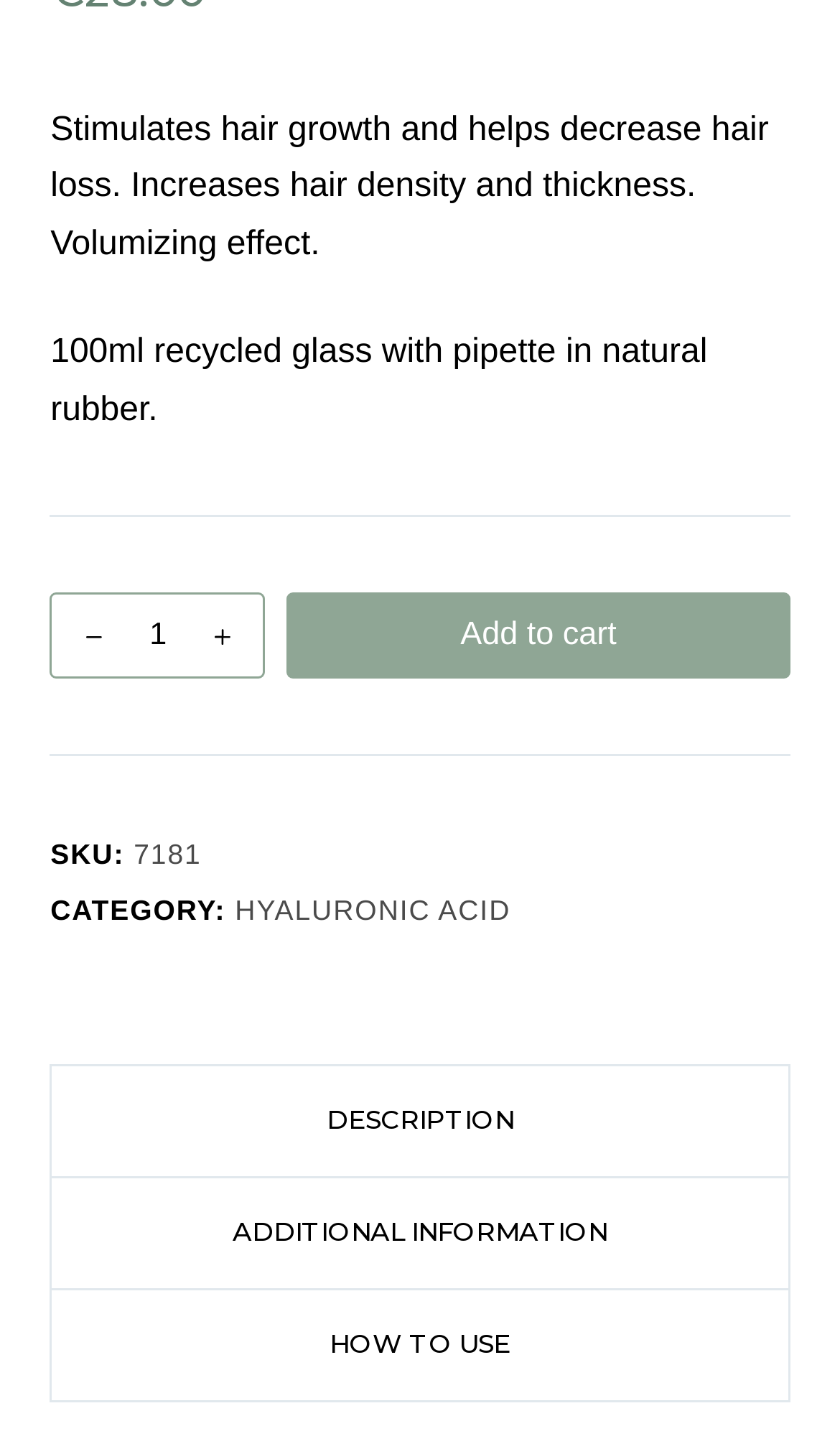Please determine the bounding box coordinates for the element with the description: "Add to cart".

[0.342, 0.41, 0.94, 0.47]